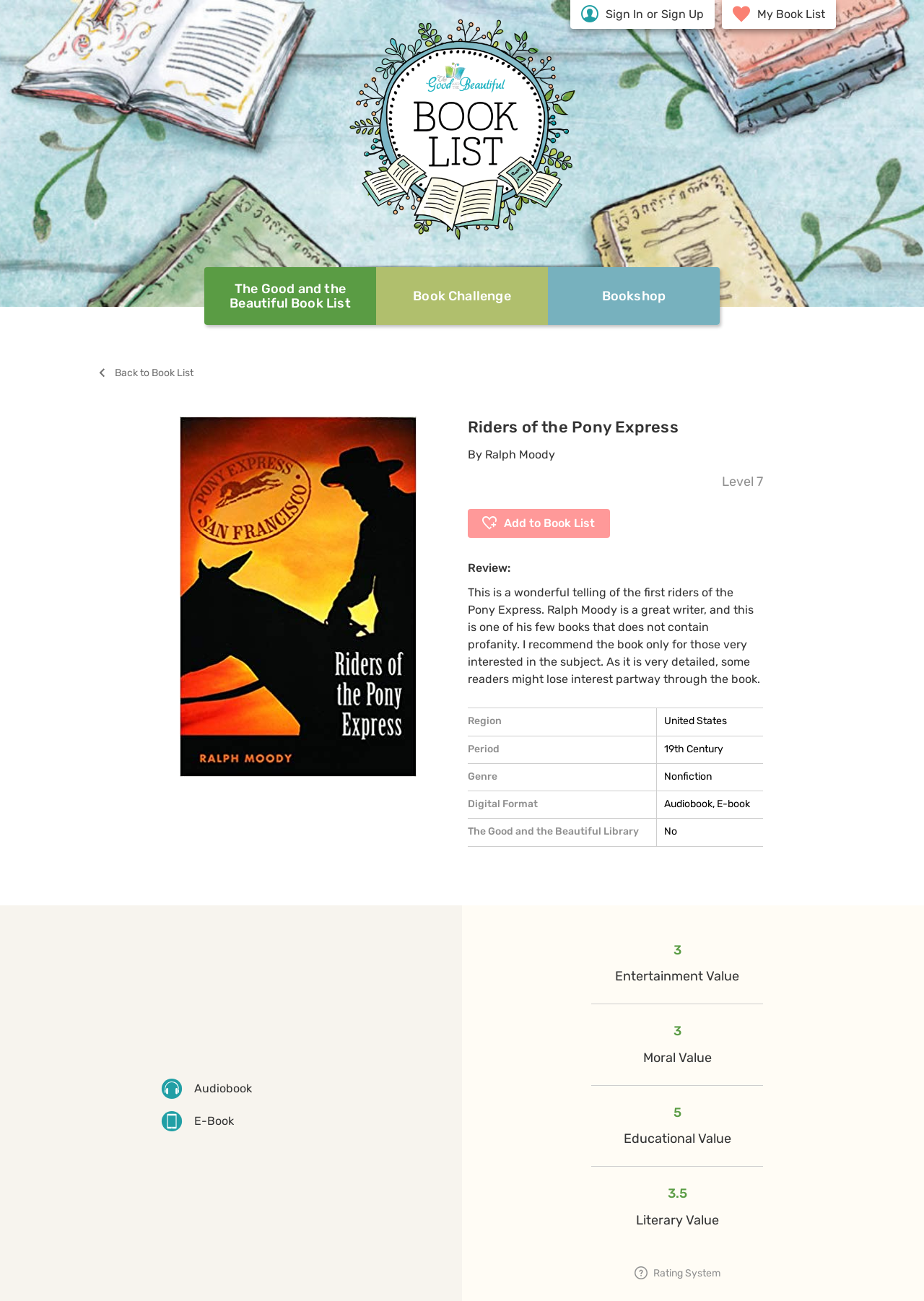Pinpoint the bounding box coordinates of the clickable area needed to execute the instruction: "Visit 'Bookshop'". The coordinates should be specified as four float numbers between 0 and 1, i.e., [left, top, right, bottom].

[0.651, 0.222, 0.72, 0.233]